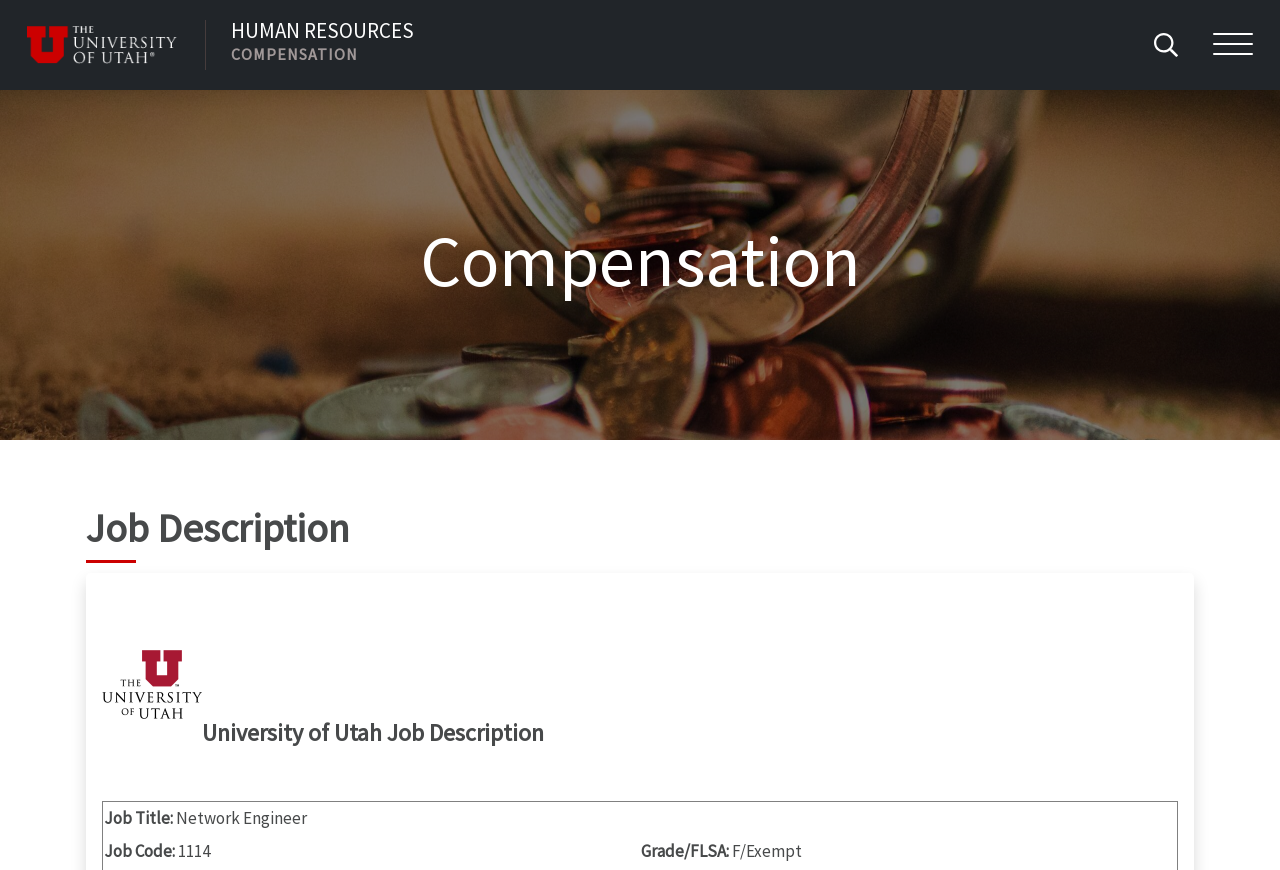Given the description: "aria-label="Visit University of Utah Homepage"", determine the bounding box coordinates of the UI element. The coordinates should be formatted as four float numbers between 0 and 1, [left, top, right, bottom].

[0.021, 0.03, 0.16, 0.074]